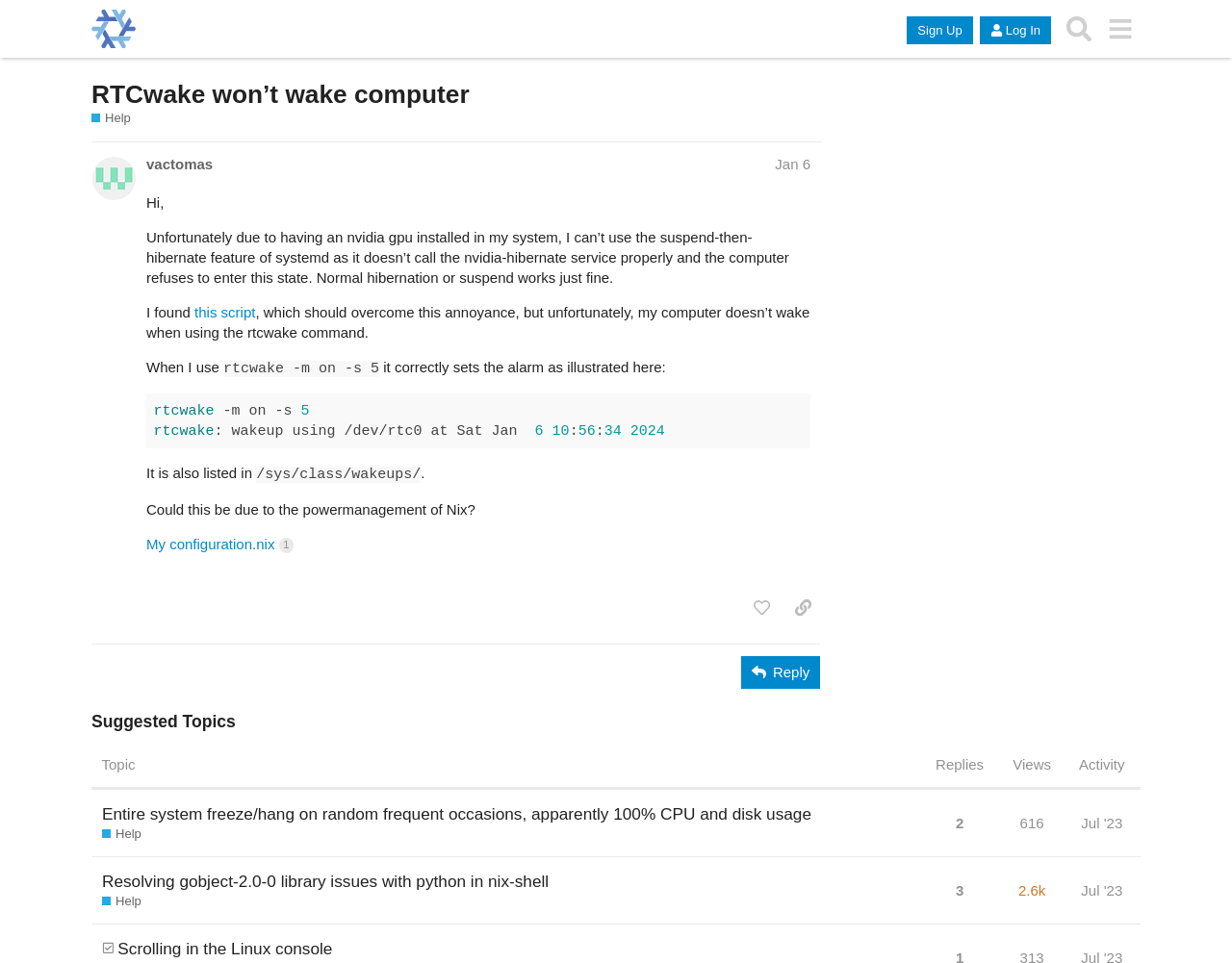Can you provide the bounding box coordinates for the element that should be clicked to implement the instruction: "Reply to the post"?

[0.602, 0.681, 0.666, 0.715]